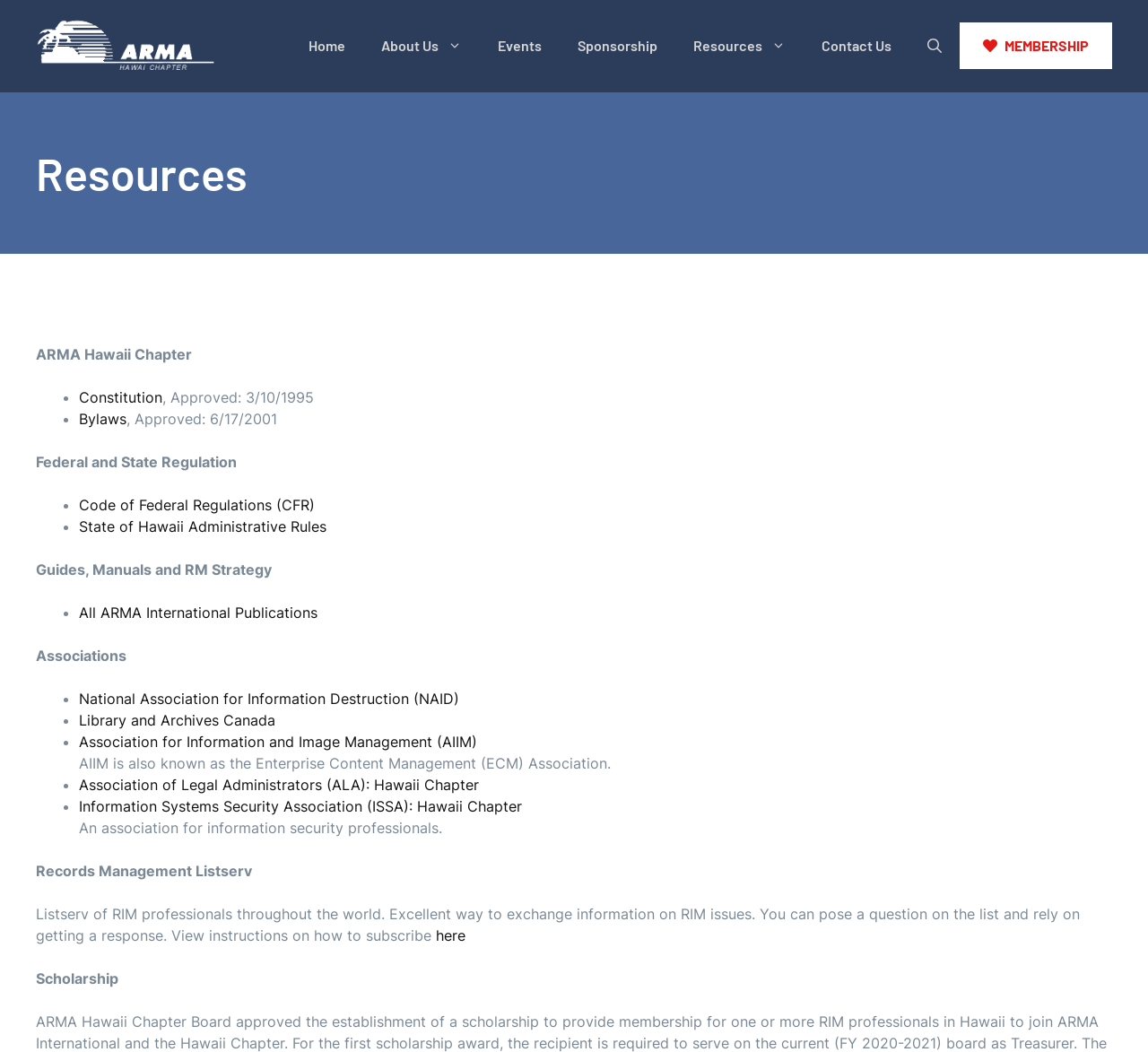Write a detailed summary of the webpage.

The webpage is titled "Resources - ARMA Hawaii Chapter" and has a banner at the top with a link to the chapter's homepage. Below the banner, there is a navigation menu with links to various sections of the website, including "Home", "About Us", "Events", "Sponsorship", "Resources", and "Contact Us". 

On the left side of the page, there is a heading "Resources" followed by a list of links and descriptions related to the chapter's constitution, bylaws, and regulations. The list includes links to the chapter's constitution, approved in 1995, and bylaws, approved in 2001, as well as federal and state regulations, guides, and manuals.

Below the list, there are links to various associations, including the National Association for Information Destruction, Library and Archives Canada, Association for Information and Image Management, and others. Some of these links have additional descriptions or notes.

Further down the page, there is a section on Records Management Listserv, which is a listserv for RIM professionals to exchange information and ask questions. There are instructions on how to subscribe to the listserv, with a link to view the instructions.

Finally, at the bottom of the page, there is a section on Scholarship, but it does not contain any specific information or links.